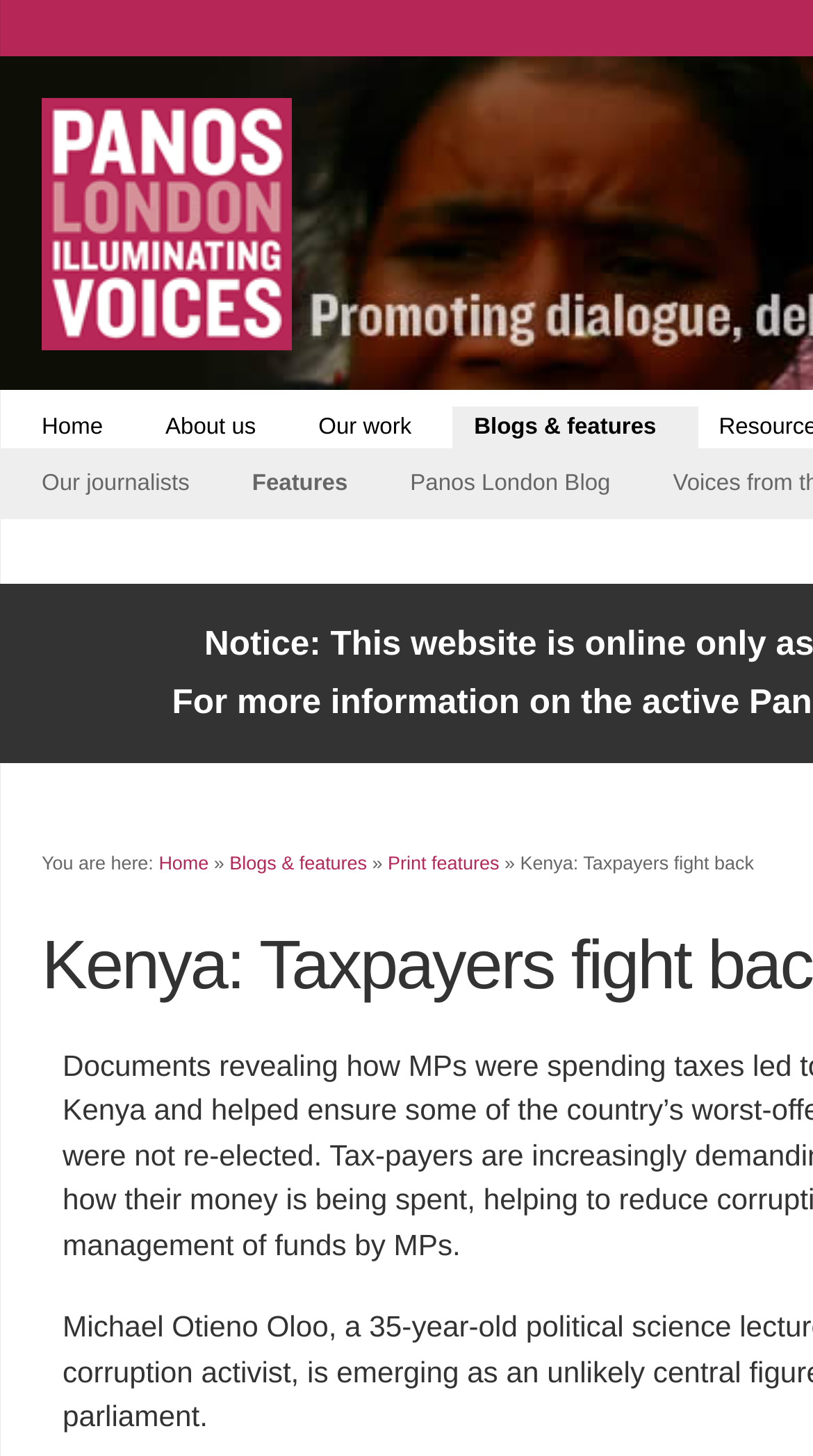From the element description: "Panos London", extract the bounding box coordinates of the UI element. The coordinates should be expressed as four float numbers between 0 and 1, in the order [left, top, right, bottom].

[0.051, 0.067, 0.359, 0.241]